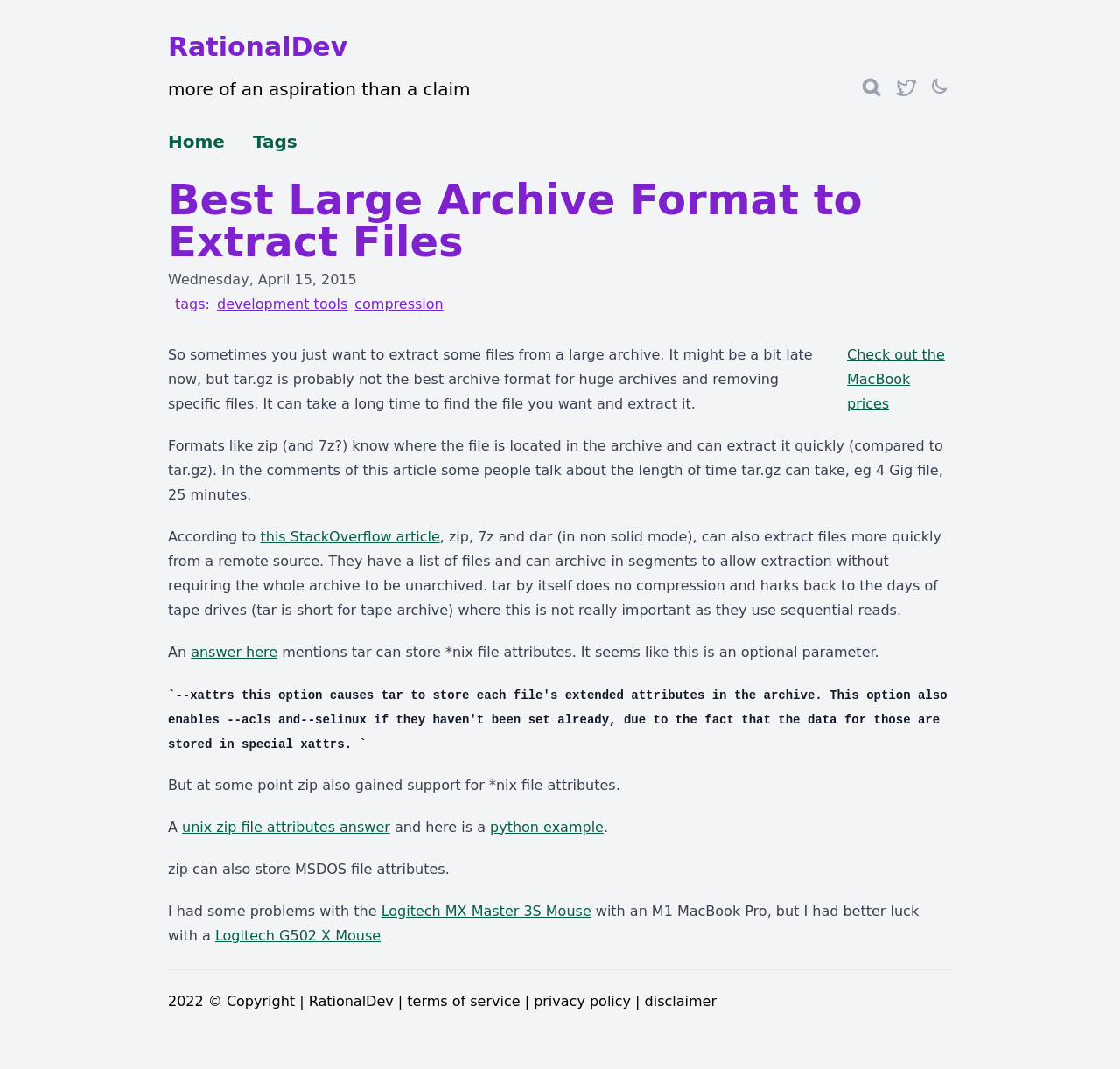Locate the bounding box coordinates of the area that needs to be clicked to fulfill the following instruction: "read the article about development tools". The coordinates should be in the format of four float numbers between 0 and 1, namely [left, top, right, bottom].

[0.194, 0.275, 0.31, 0.295]